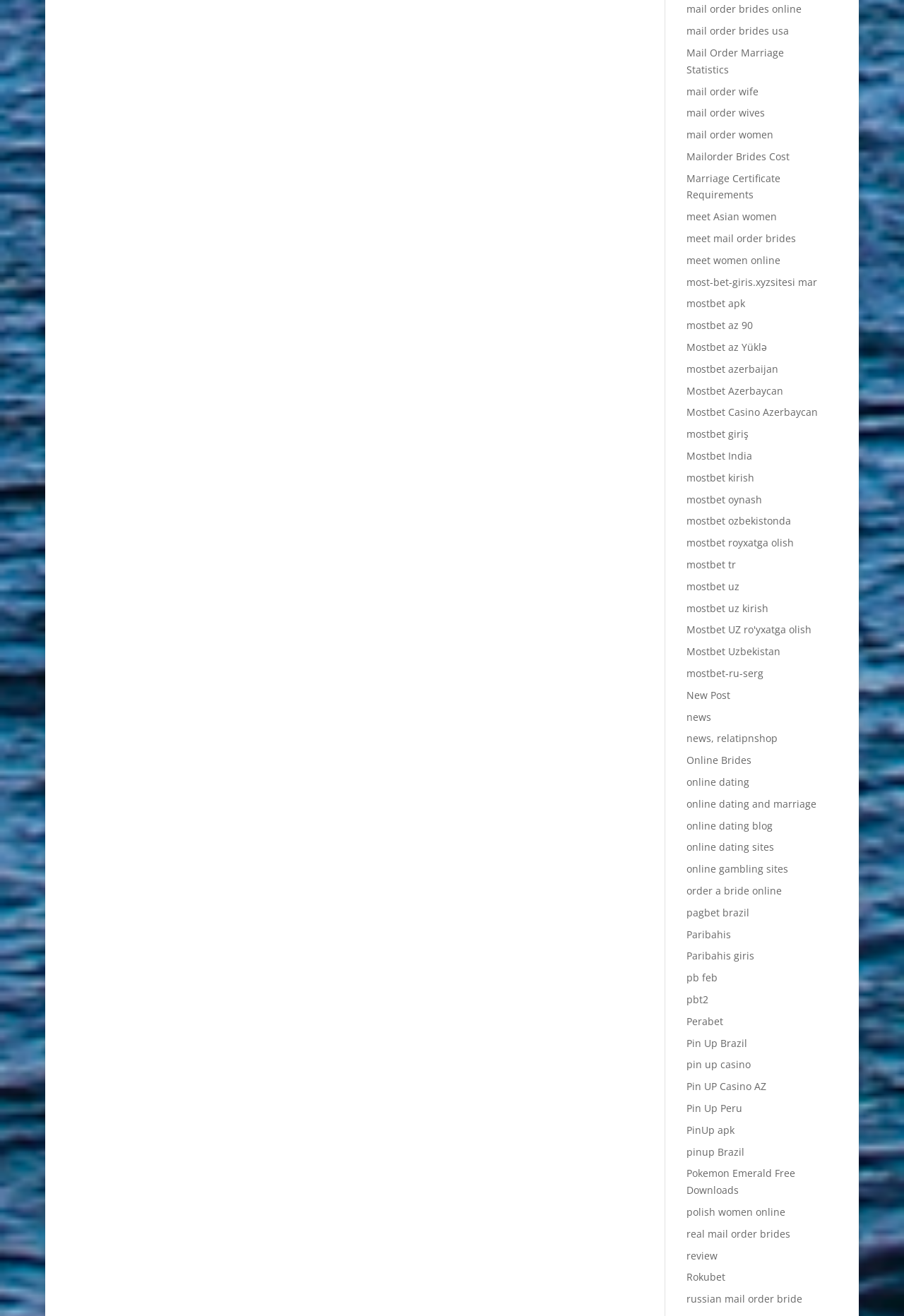Determine the bounding box coordinates for the region that must be clicked to execute the following instruction: "view Mail Order Marriage Statistics".

[0.759, 0.035, 0.867, 0.058]